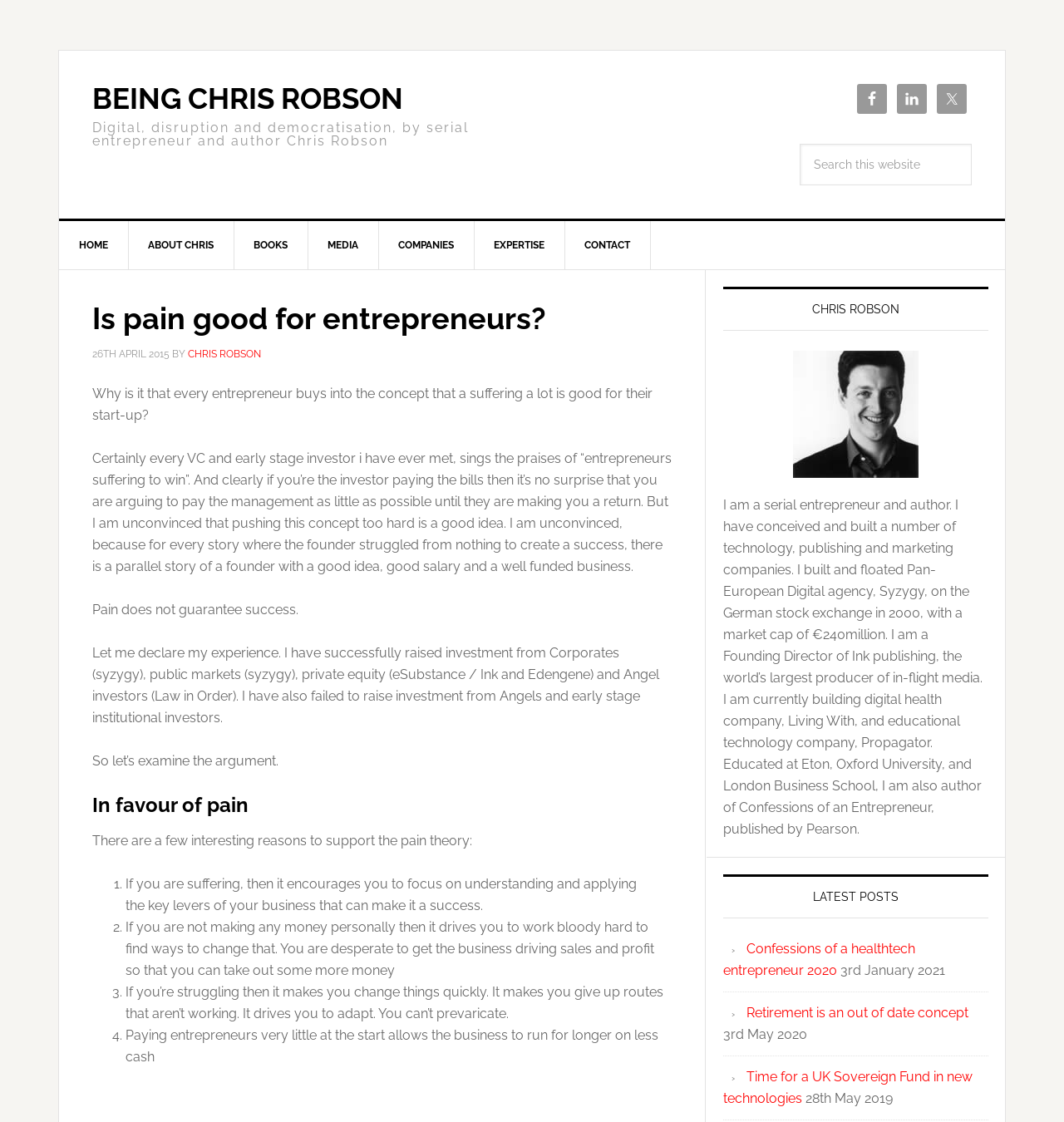Respond concisely with one word or phrase to the following query:
What is the date of the latest blog post?

3rd January 2021